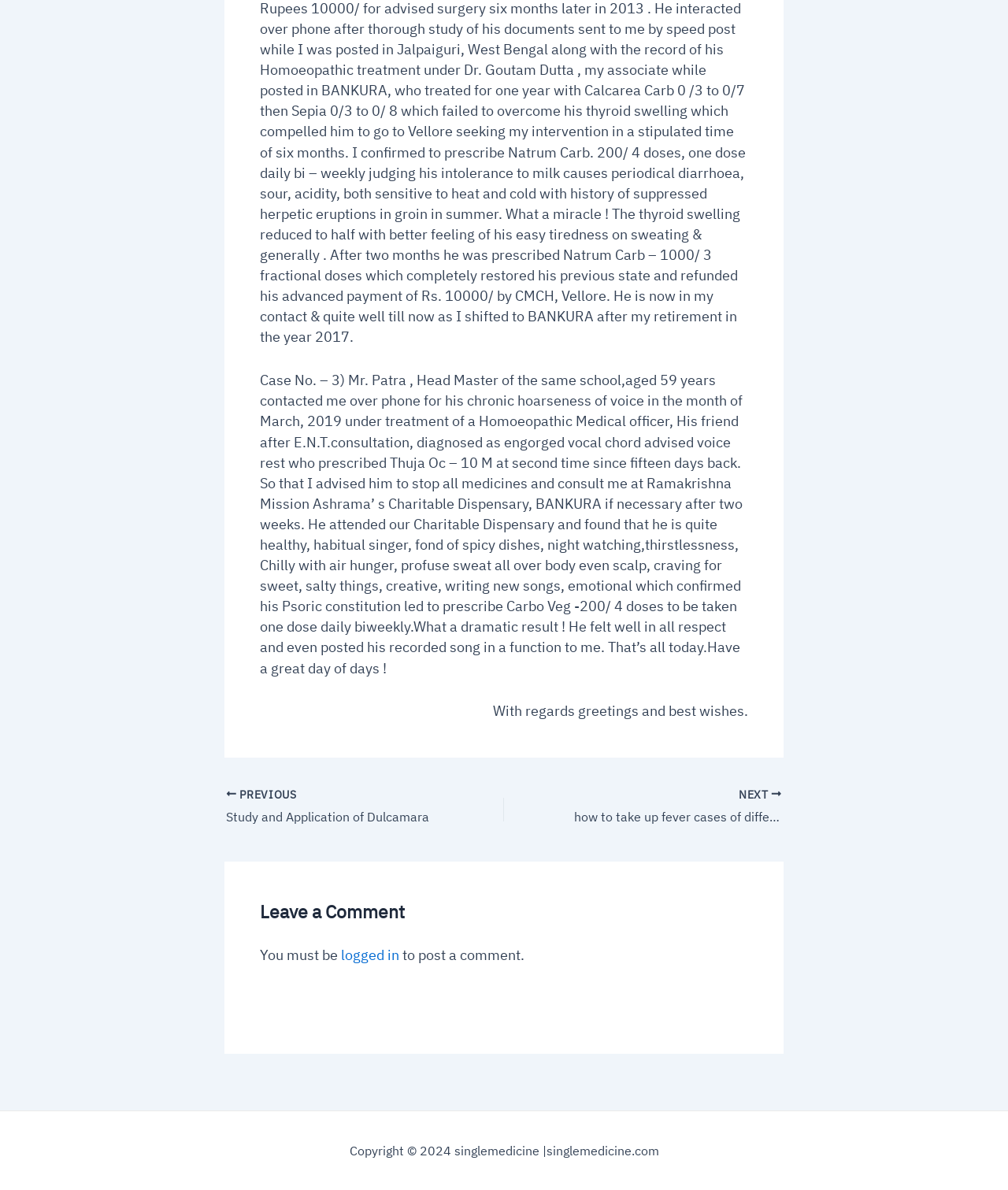Give a succinct answer to this question in a single word or phrase: 
What is the name of the medicine prescribed to Mr. Patra?

Carbo Veg -200